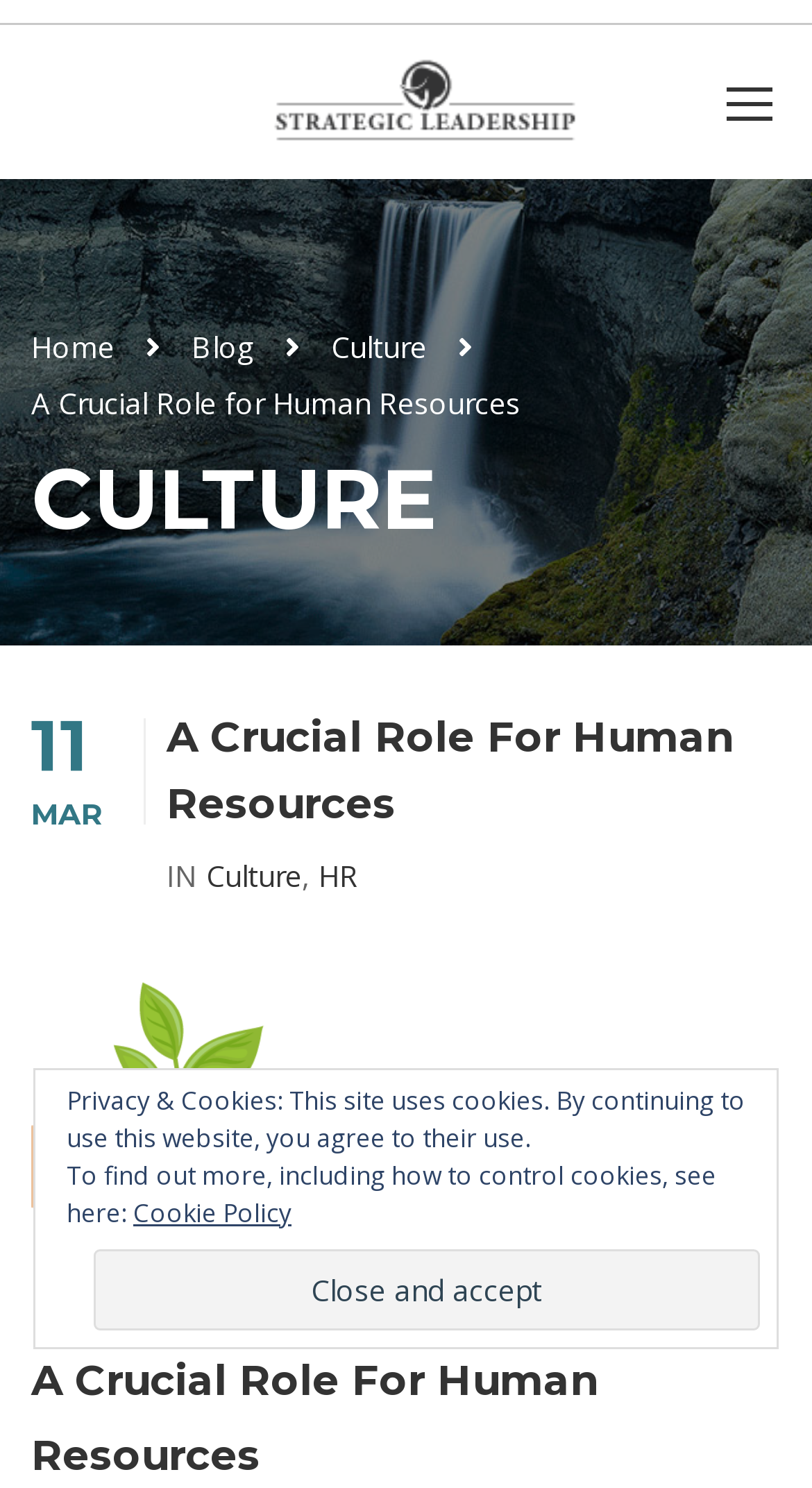Given the description of the UI element: "value="Close and accept"", predict the bounding box coordinates in the form of [left, top, right, bottom], with each value being a float between 0 and 1.

[0.114, 0.84, 0.936, 0.894]